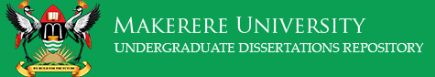Offer a detailed narrative of the image's content.

The image features the official banner of Makerere University, prominently displaying its name "MAKERERE UNIVERSITY" in bold, white lettering against a vibrant green background. Below the university's name, it states "UNDERGRADUATE DISSERTATIONS REPOSITORY," indicating the purpose of this particular section of their online platform. The university's emblem is displayed at the center, flanked by two cranes, which represent the institution's cultural heritage and commitment to academic excellence. This banner serves as a gateway for students and researchers to access undergraduate dissertations authored by students at Makerere University.